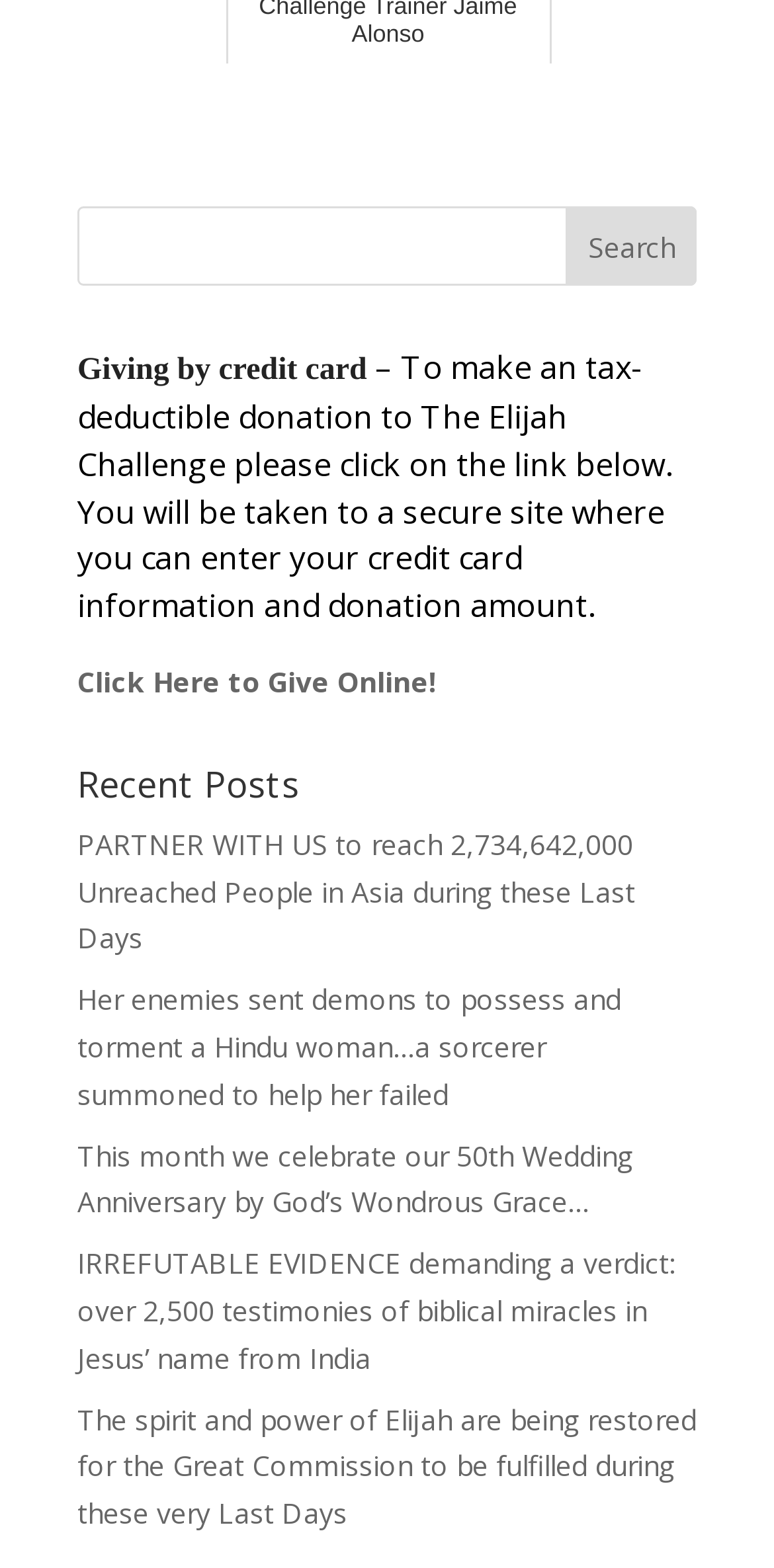Please respond to the question with a concise word or phrase:
What is the purpose of the search bar?

To search the website